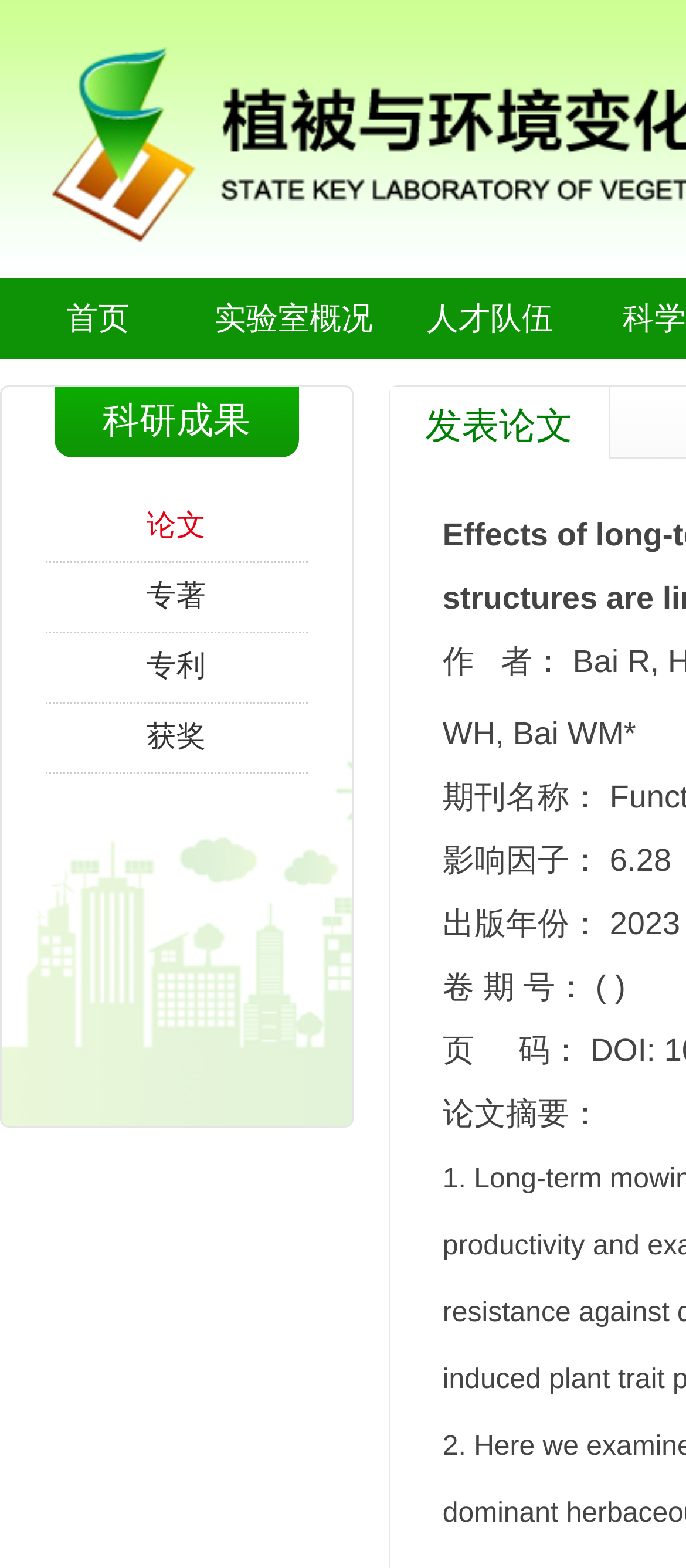Please identify the bounding box coordinates of the element's region that I should click in order to complete the following instruction: "check research achievements". The bounding box coordinates consist of four float numbers between 0 and 1, i.e., [left, top, right, bottom].

[0.149, 0.256, 0.365, 0.282]